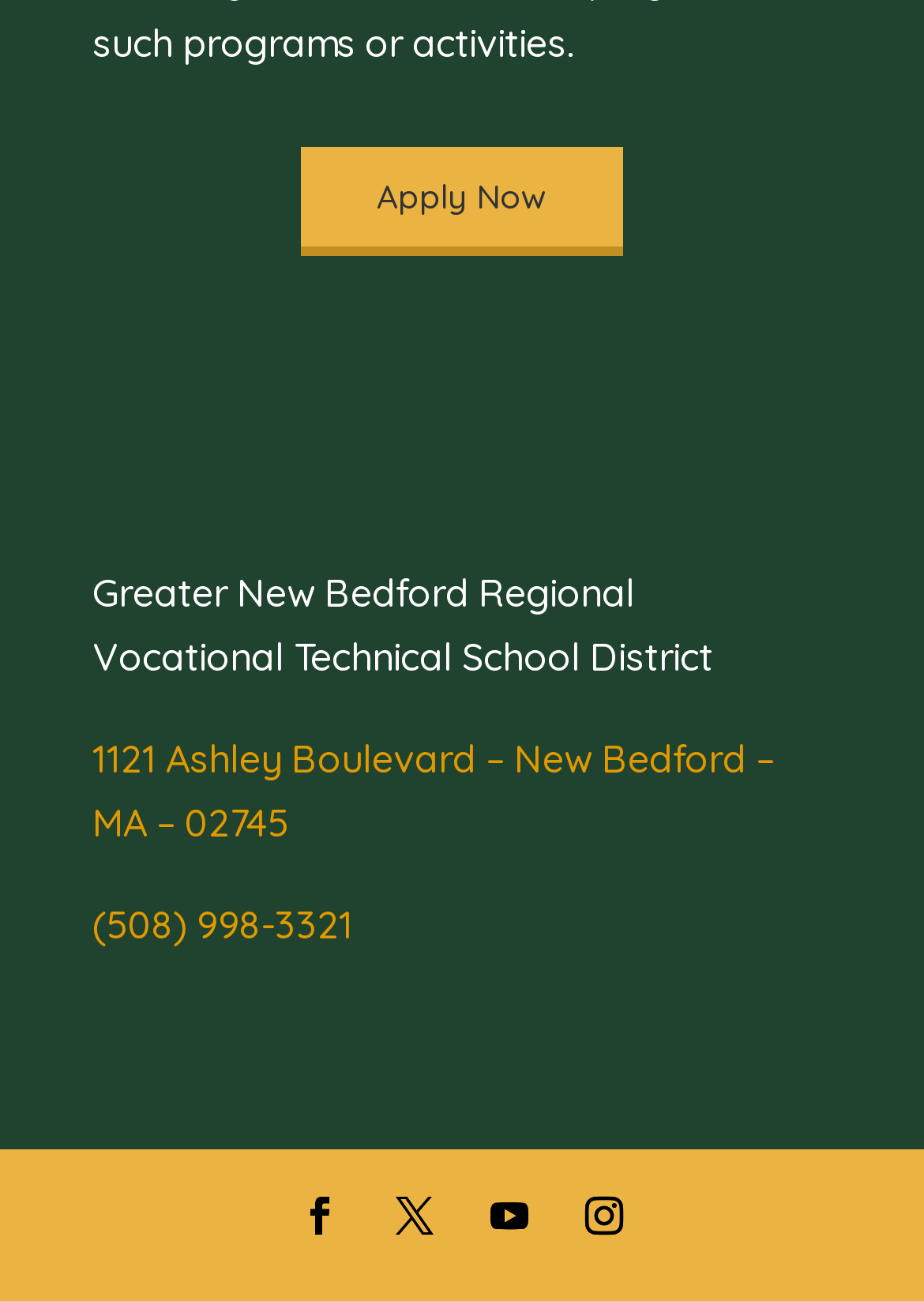What is the phone number of the school?
Respond to the question with a single word or phrase according to the image.

(508) 998-3321